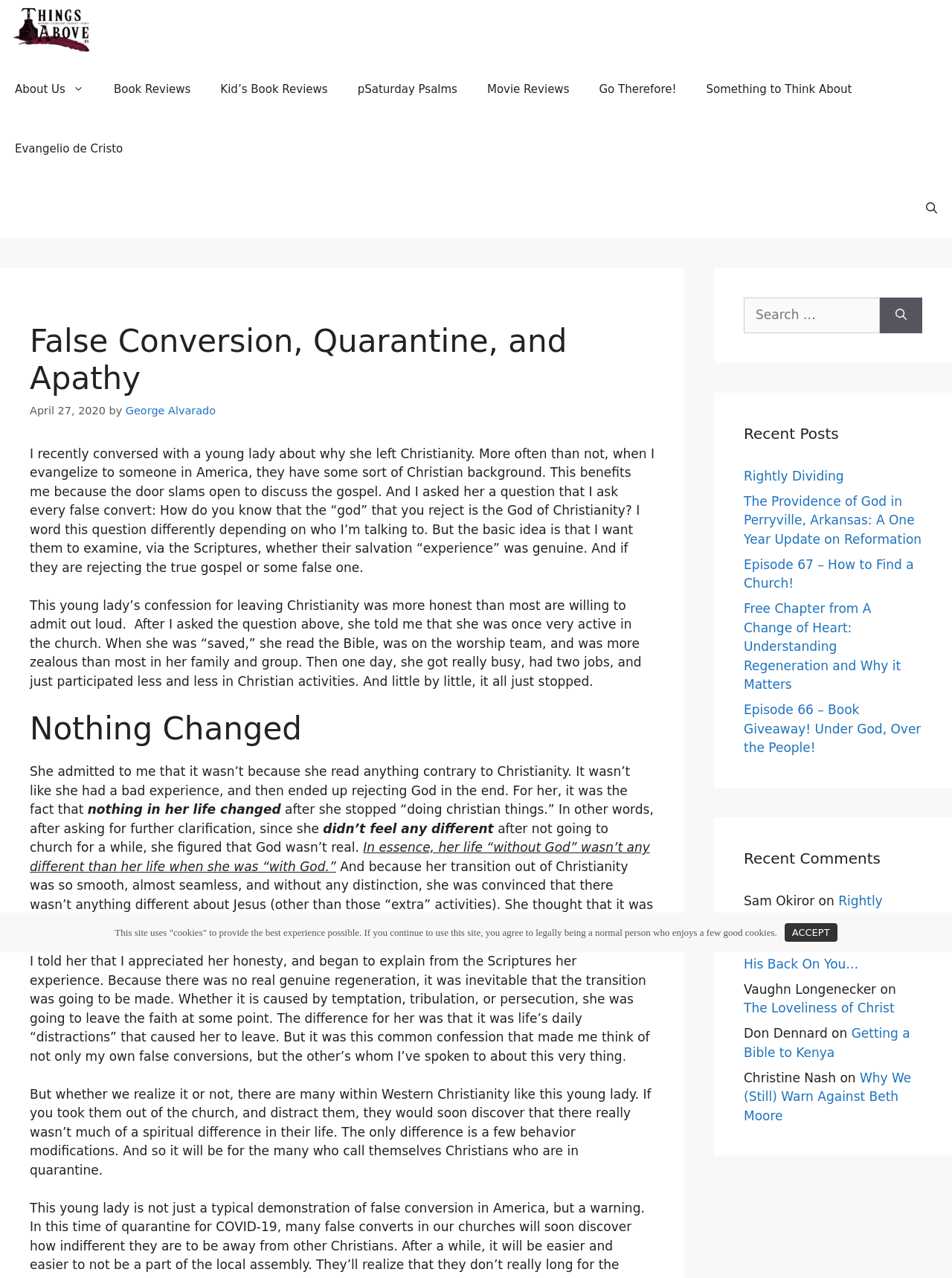Find the main header of the webpage and produce its text content.

False Conversion, Quarantine, and Apathy